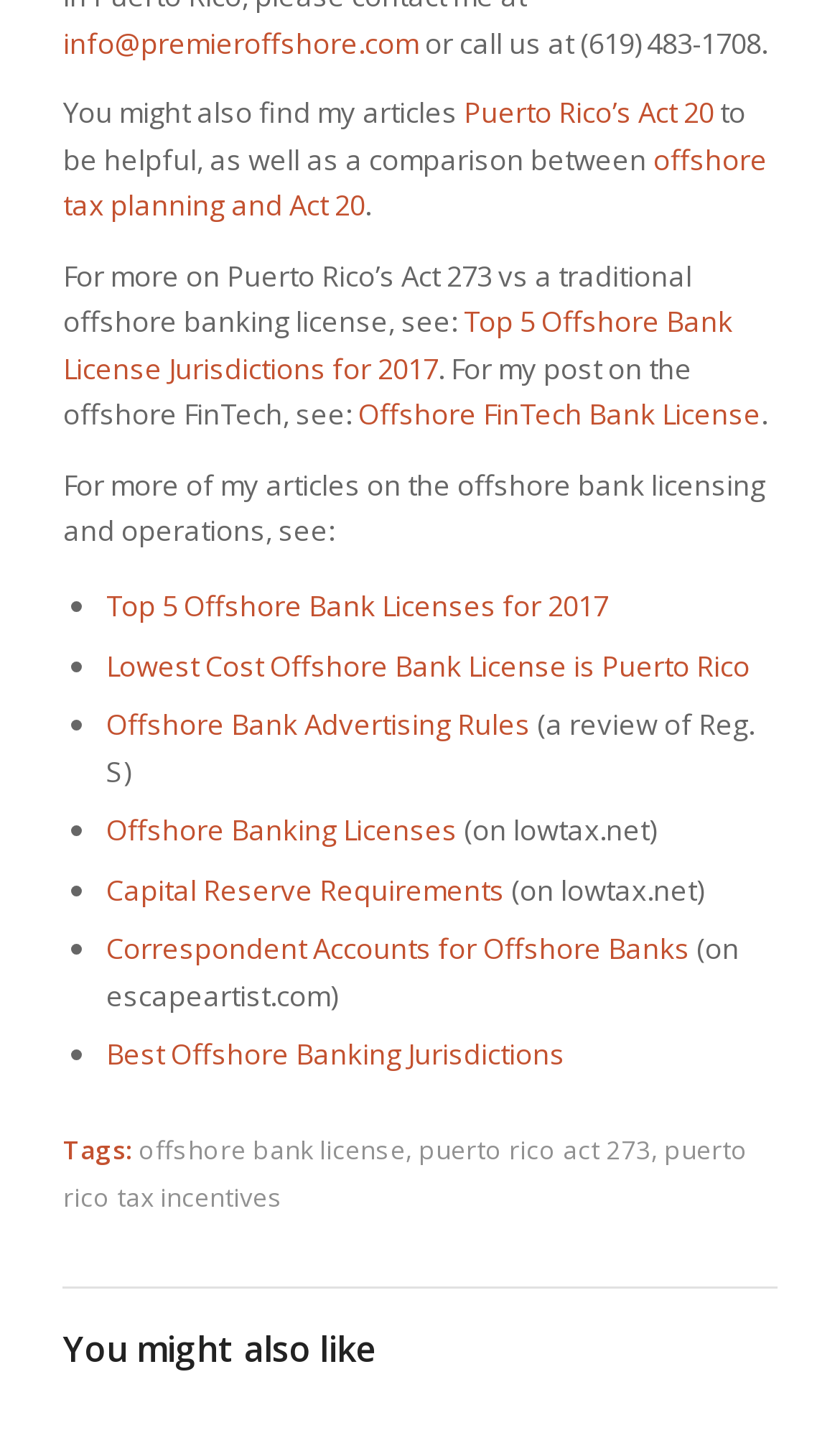Provide the bounding box coordinates for the UI element that is described by this text: "Correspondent Accounts for Offshore Banks". The coordinates should be in the form of four float numbers between 0 and 1: [left, top, right, bottom].

[0.126, 0.648, 0.821, 0.675]